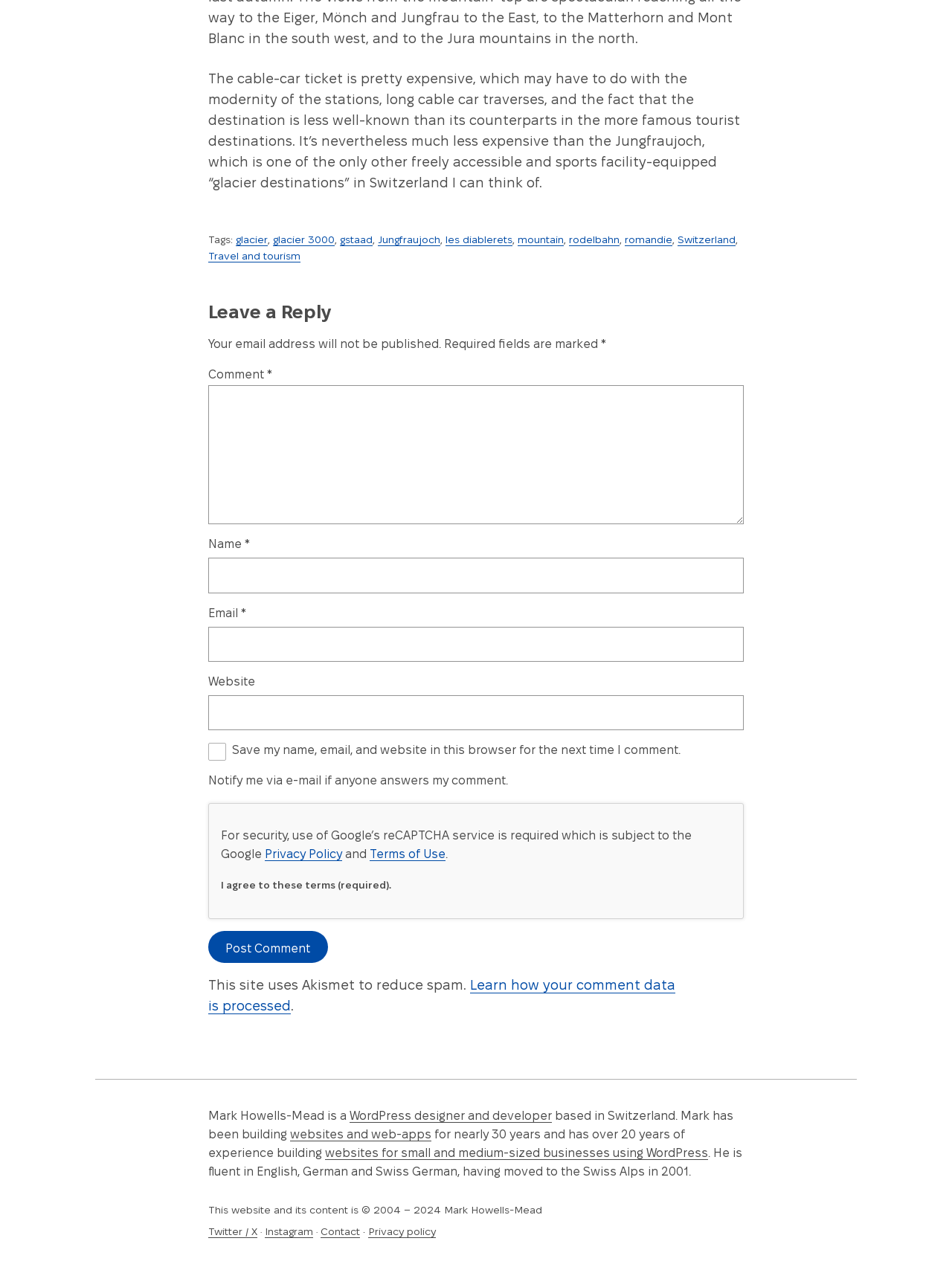Locate the bounding box coordinates of the clickable area to execute the instruction: "View team information". Provide the coordinates as four float numbers between 0 and 1, represented as [left, top, right, bottom].

None